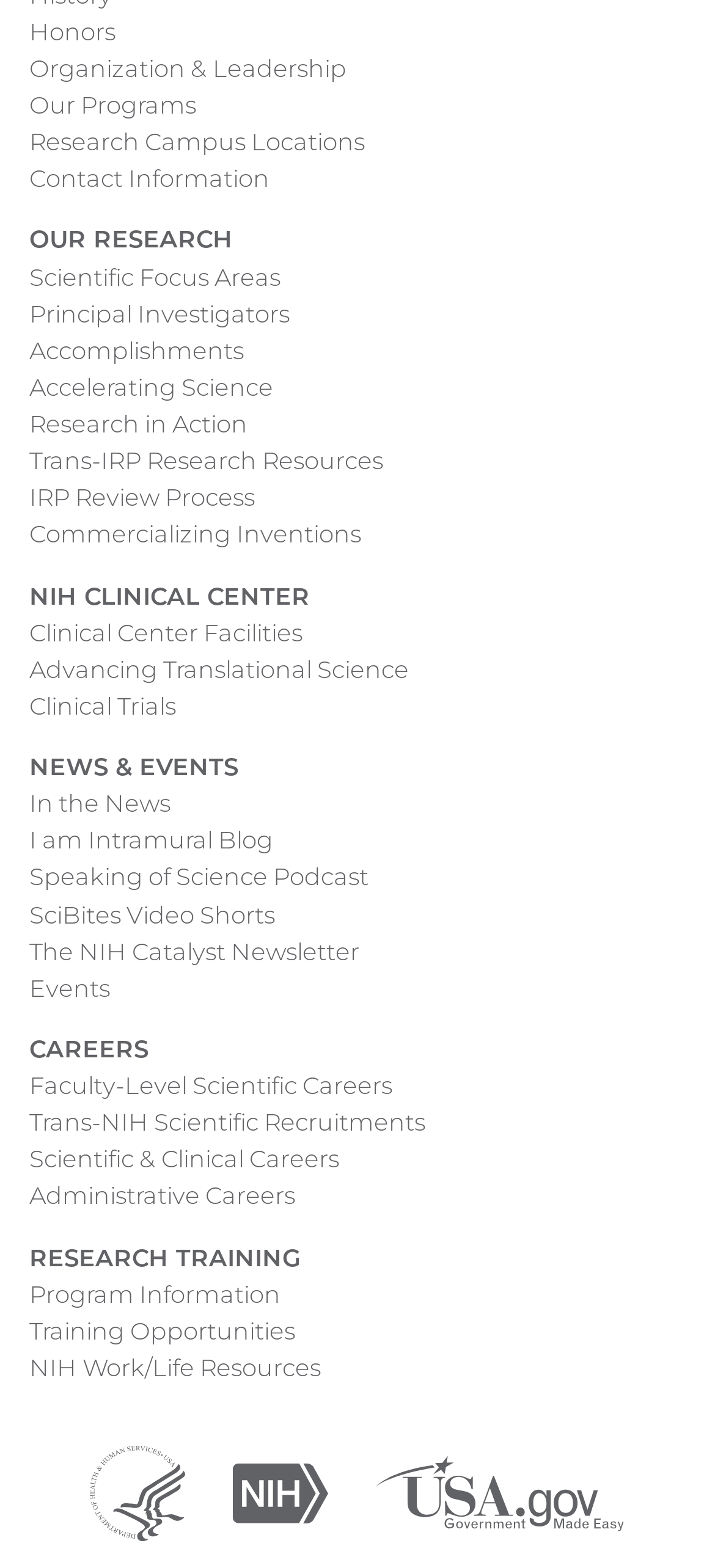What is the purpose of the Clinical Center? Based on the image, give a response in one word or a short phrase.

Advancing Translational Science